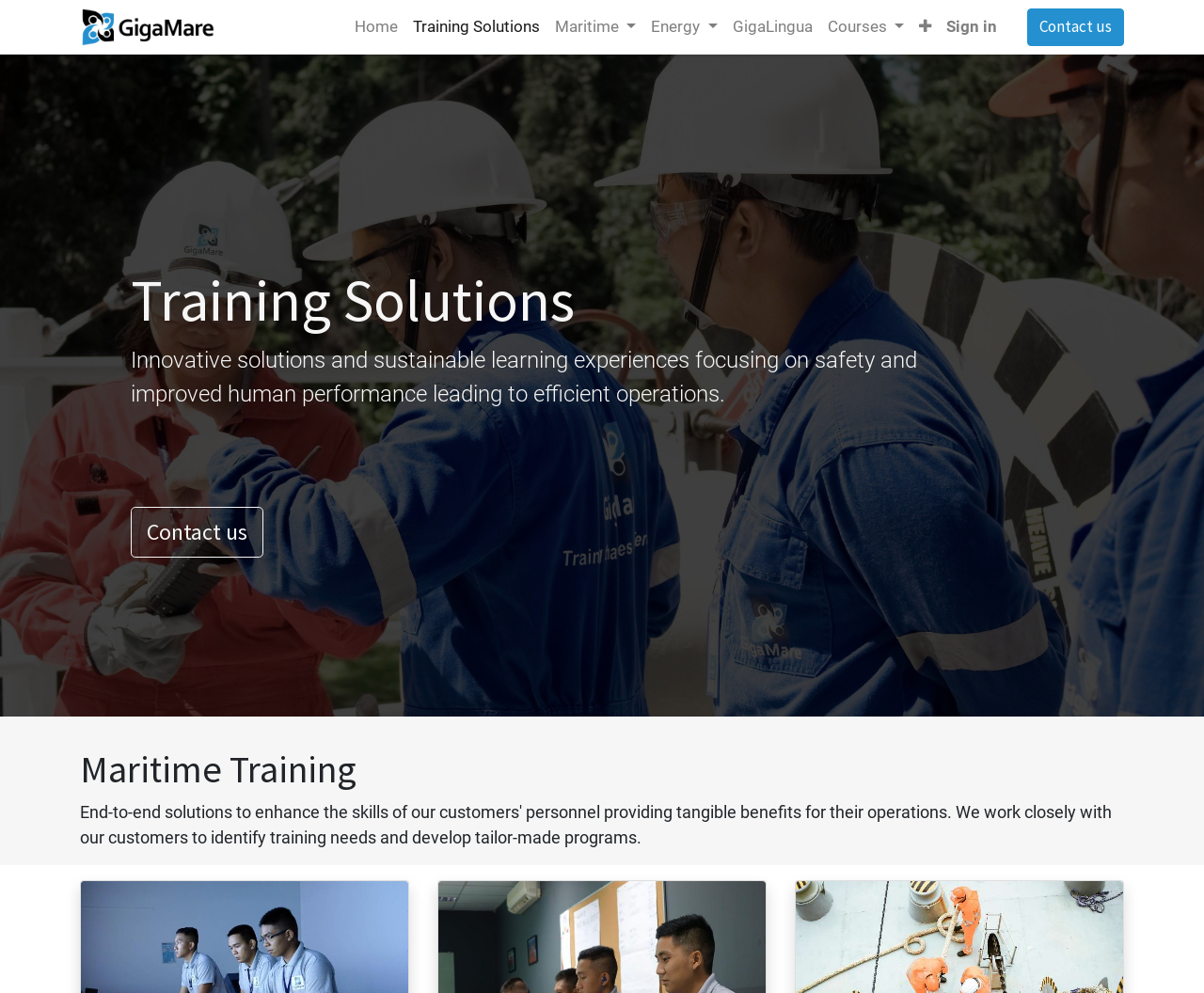Locate the bounding box coordinates of the UI element described by: "Maritime". Provide the coordinates as four float numbers between 0 and 1, formatted as [left, top, right, bottom].

[0.455, 0.008, 0.535, 0.047]